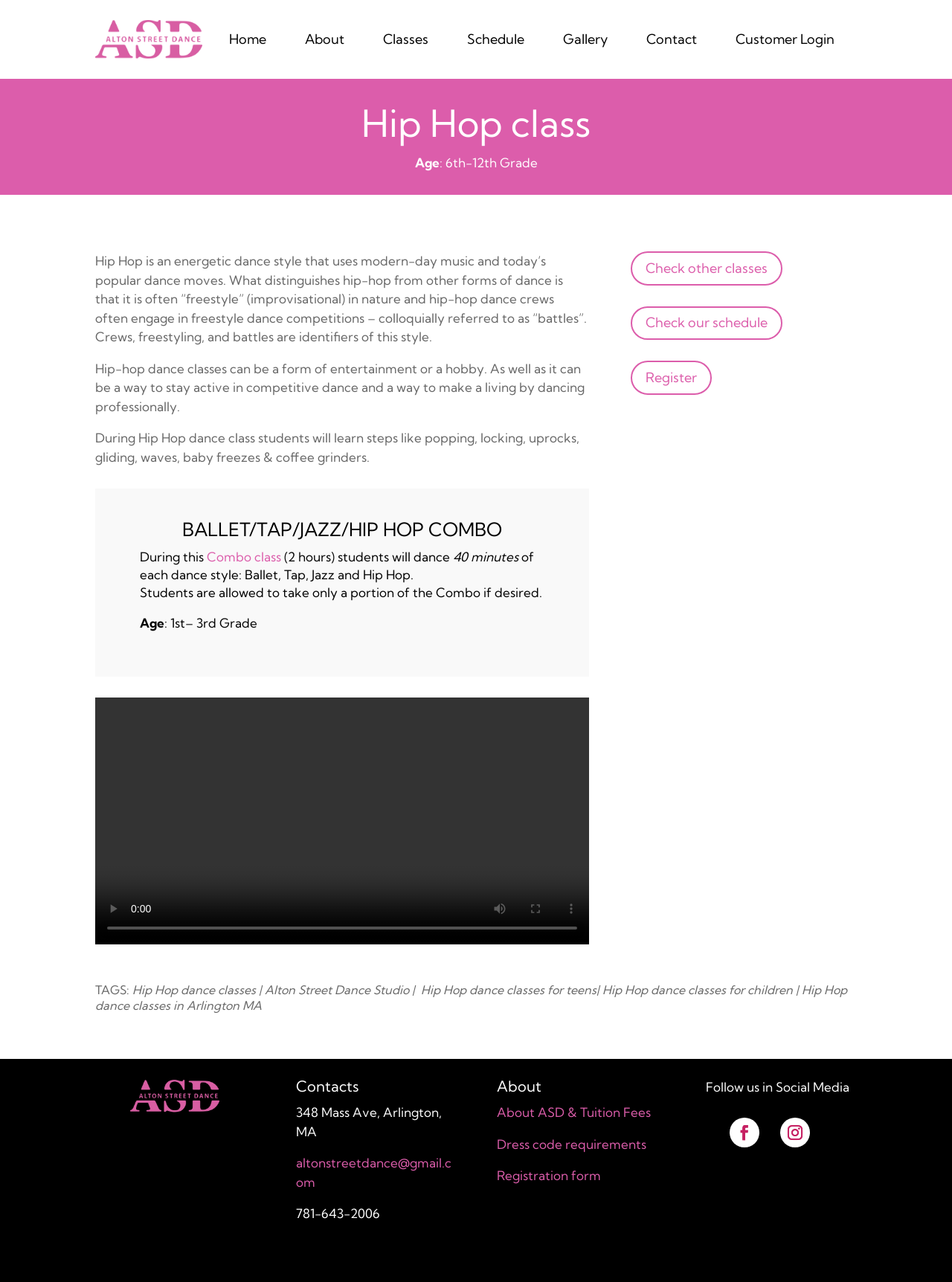What is the name of the dance style described on this page?
Please answer the question with a detailed response using the information from the screenshot.

The webpage describes a dance style that uses modern-day music and today’s popular dance moves, and is often “freestyle” (improvisational) in nature. This dance style is identified as Hip Hop.